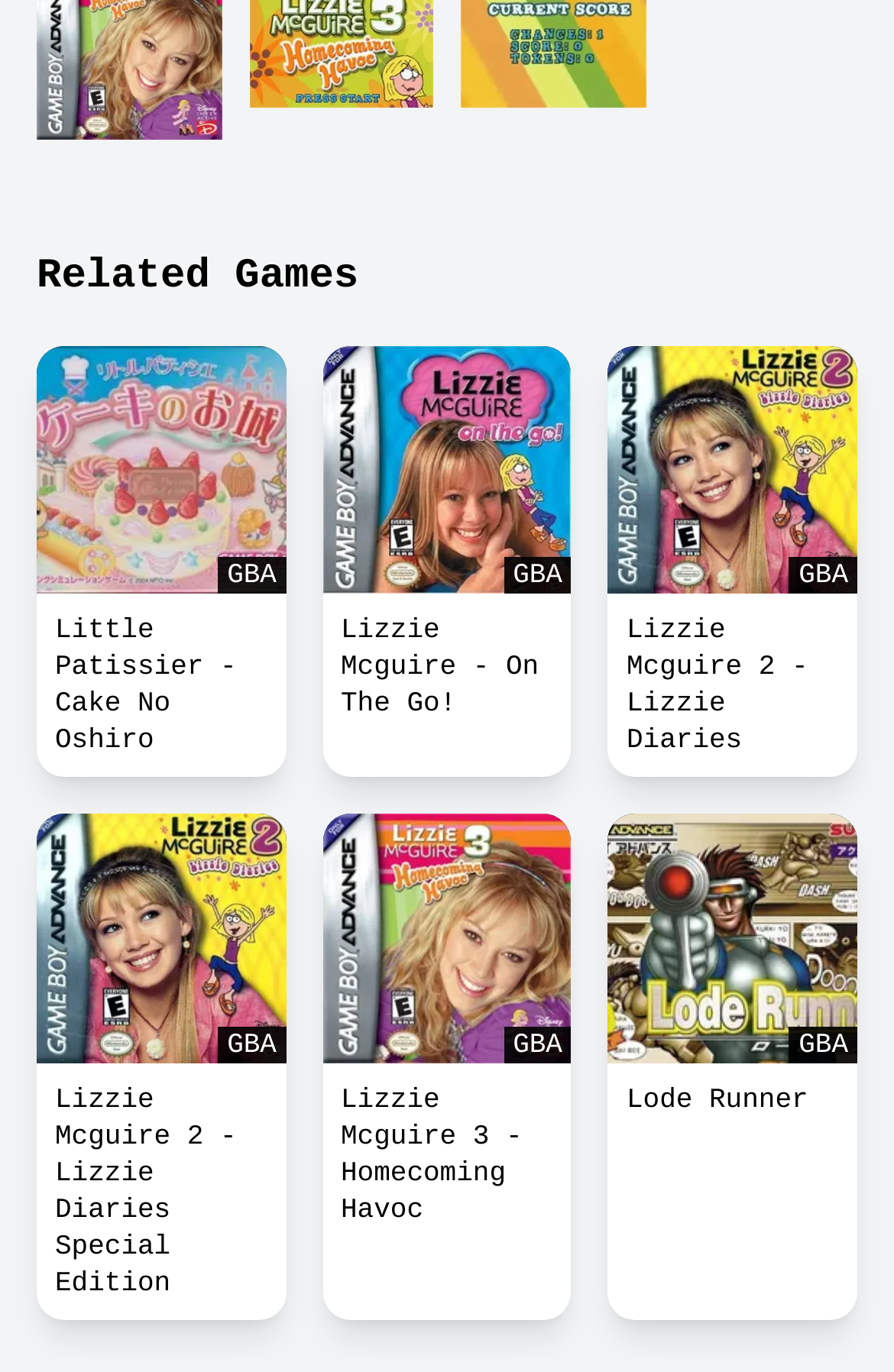How many game titles are listed on this page?
Use the image to give a comprehensive and detailed response to the question.

By counting the number of links and images on the page, I can see that there are 8 game titles listed, each with a corresponding image. The game titles are 'GBA Little Patissier - Cake No Oshiro', 'Lizzie Mcguire - On The Go!', 'Lizzie Mcguire 2 - Lizzie Diaries', 'Lizzie Mcguire 2 - Lizzie Diaries Special Edition', 'Lizzie Mcguire 3 - Homecoming Havoc', 'GBA Lode Runner', and their corresponding preview images.